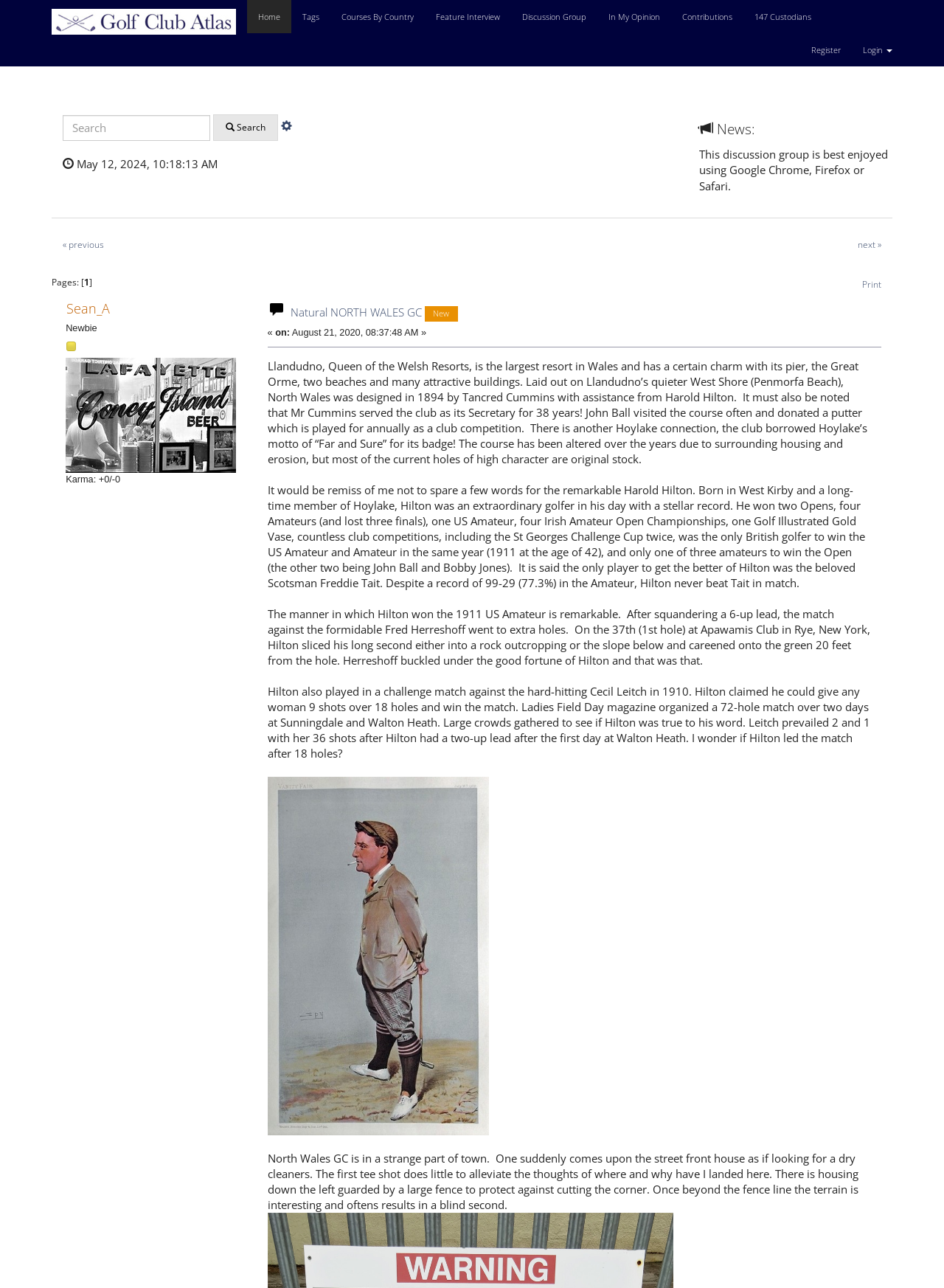Determine the bounding box coordinates of the clickable element to achieve the following action: 'Print the page'. Provide the coordinates as four float values between 0 and 1, formatted as [left, top, right, bottom].

[0.902, 0.21, 0.945, 0.231]